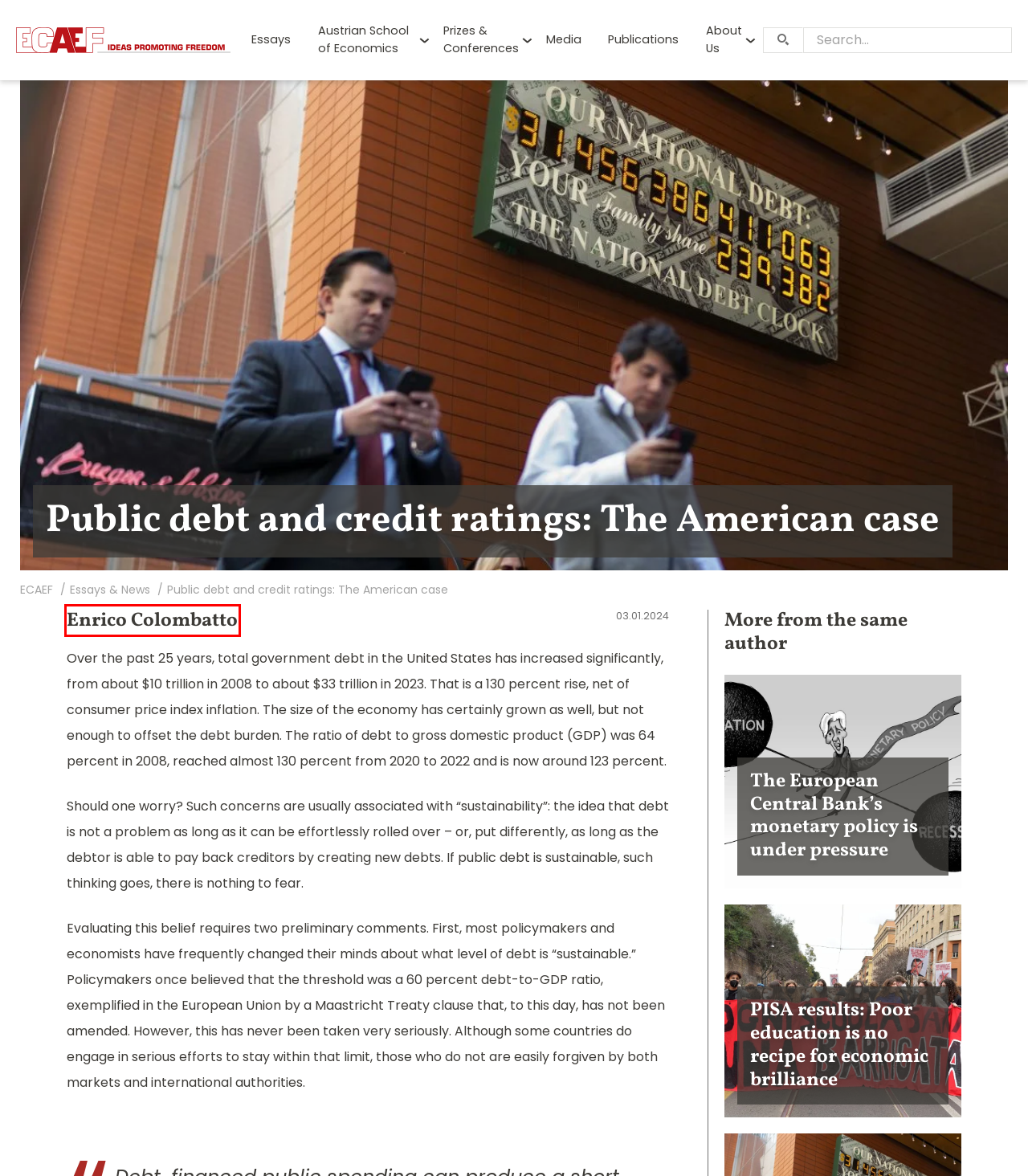Examine the screenshot of a webpage with a red bounding box around an element. Then, select the webpage description that best represents the new page after clicking the highlighted element. Here are the descriptions:
A. Essays & News Archives - ECAEF
B. Gottfried von Haberler Conference
C. Austrian School of Economics
D. About ECAEF
E. European Center of Austrian Economics Foundation
F. Enrico Colombatto, Author at ECAEF
G. videos from ECAEF key events: GvH & VS Prize
H. ePublications

F